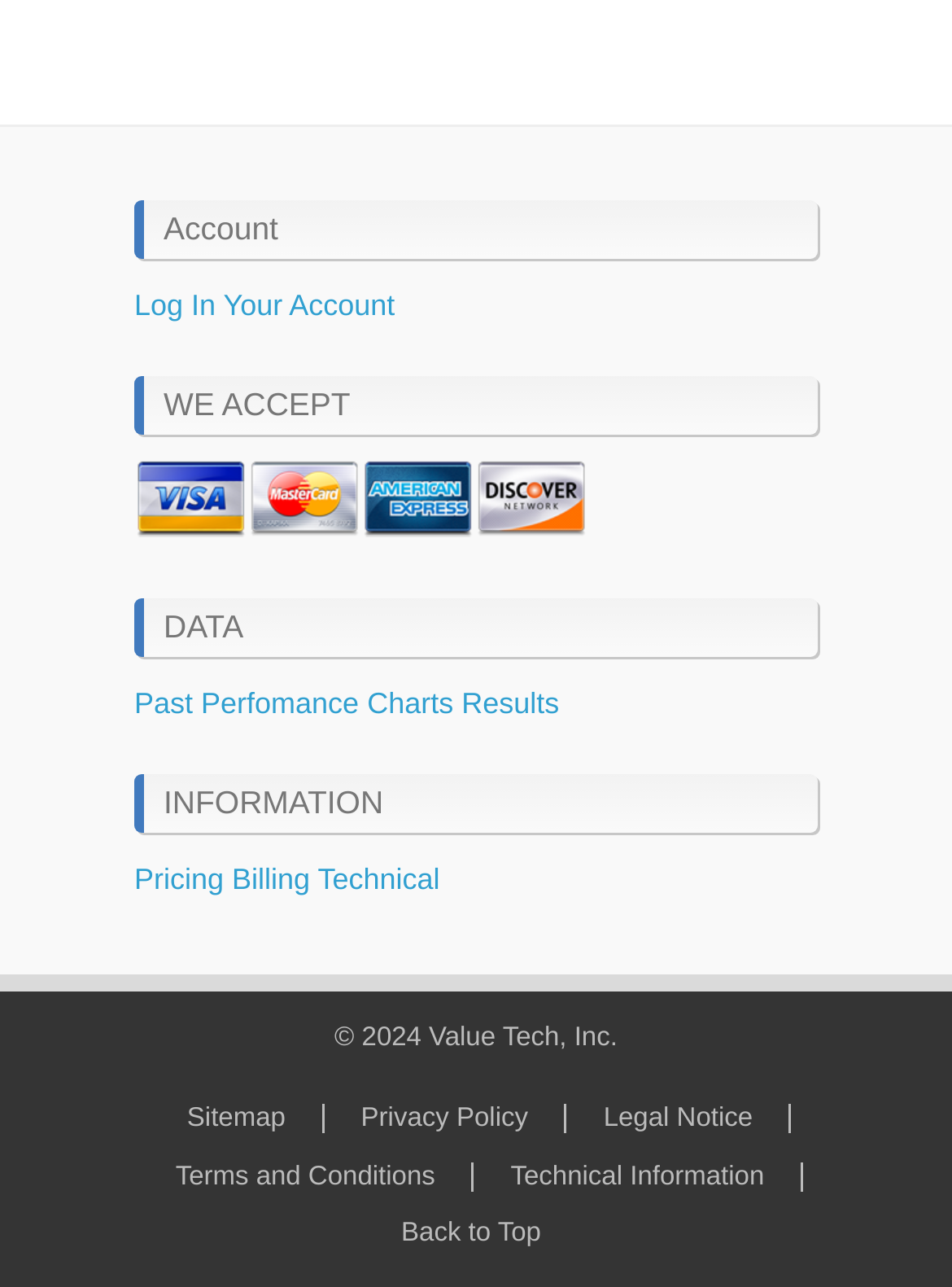Locate the bounding box coordinates of the clickable area to execute the instruction: "Log in to the account". Provide the coordinates as four float numbers between 0 and 1, represented as [left, top, right, bottom].

[0.141, 0.224, 0.227, 0.251]